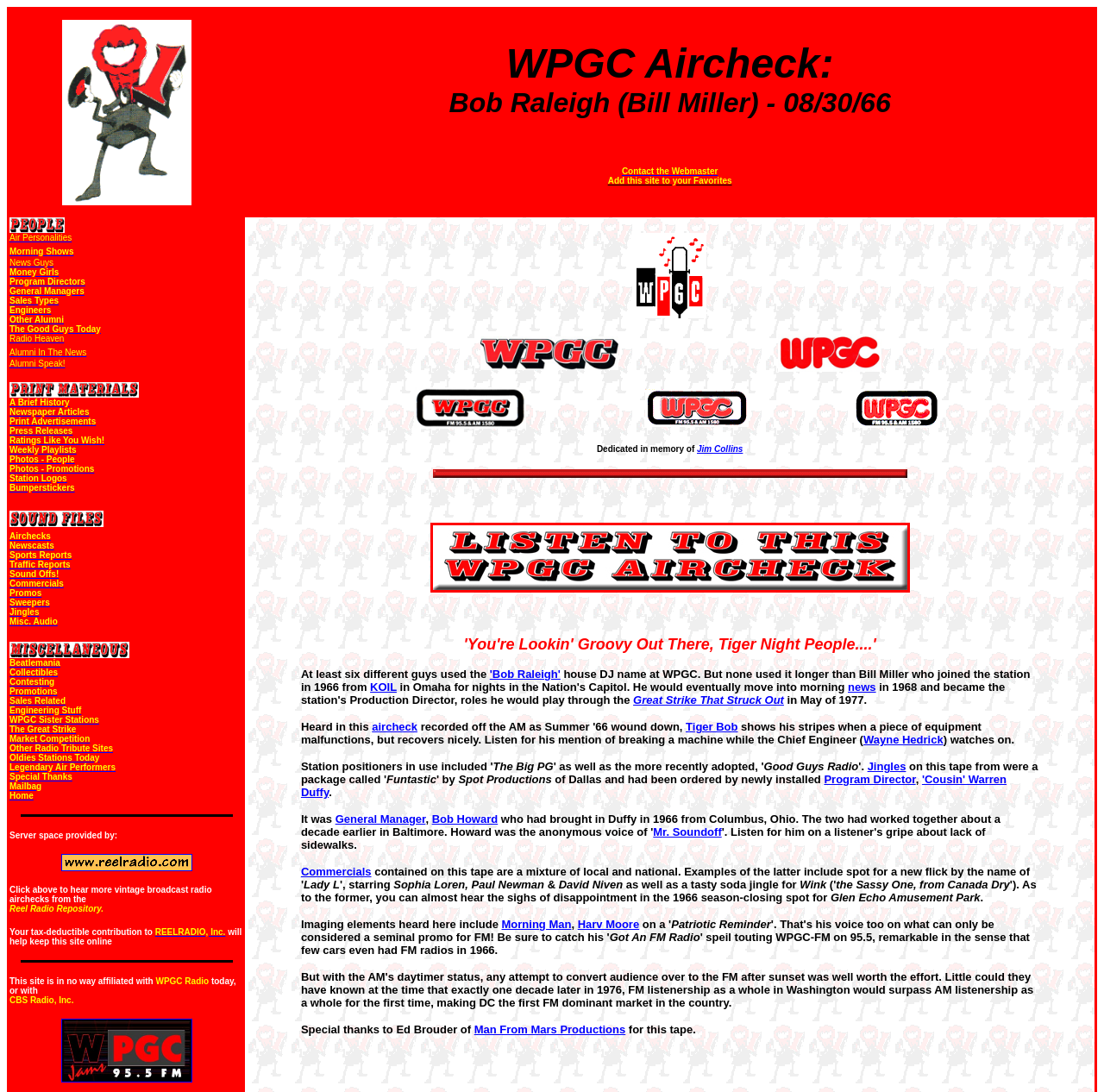Write an extensive caption that covers every aspect of the webpage.

This webpage is dedicated to WPGC Aircheck, featuring Bob Raleigh (Bill Miller) from August 30, 1966. At the top, there is a row with a grid cell containing a link to the "Music Troll - Home Page" and an image. Next to it, there is another grid cell with a link to "Contact the Webmaster", a static text "Add this site to your Favorites", and several links to different categories, including "Air Personalities", "Morning Shows", and "News Guys", among others.

Below this row, there is a long list of links, each leading to a specific topic, such as "A Brief History", "Newspaper Articles", "Print Advertisements", and many more. These links are arranged in a single column, with some images scattered throughout.

Further down, there is a separator line, followed by a static text "Server space provided by:" and a layout table with a link and an image. Below this, there are several static texts, including "Click above to hear more vintage broadcast radio airchecks from the Reel Radio Repository" and "Your tax-deductible contribution to REELRADIO, Inc. will help keep this site online".

Another separator line is followed by a static text "This site is in no way affiliated with WPGC Radio today, or with CBS Radio, Inc." and a final layout table at the bottom of the page.